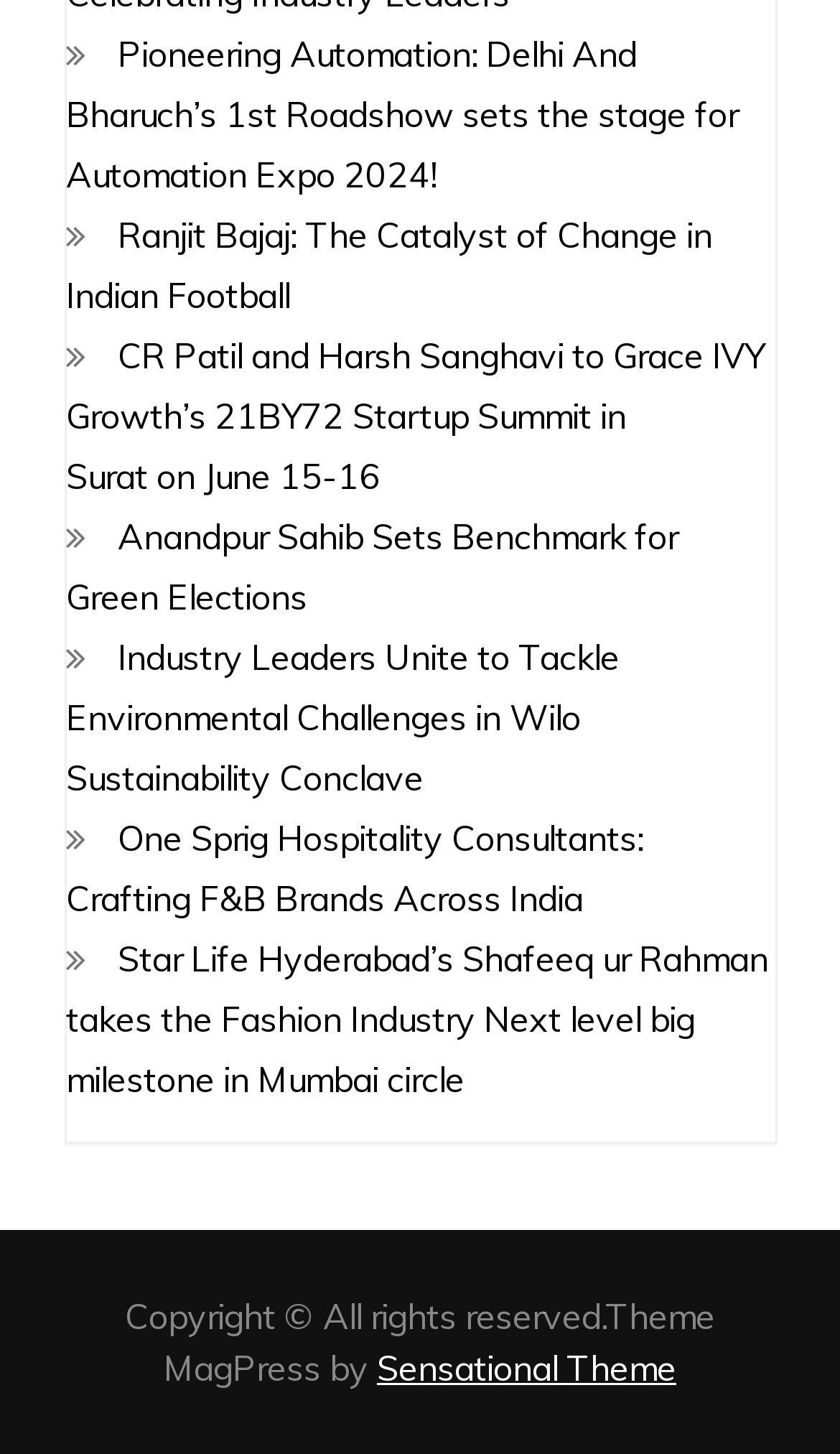How many links are there on the webpage? Examine the screenshot and reply using just one word or a brief phrase.

8